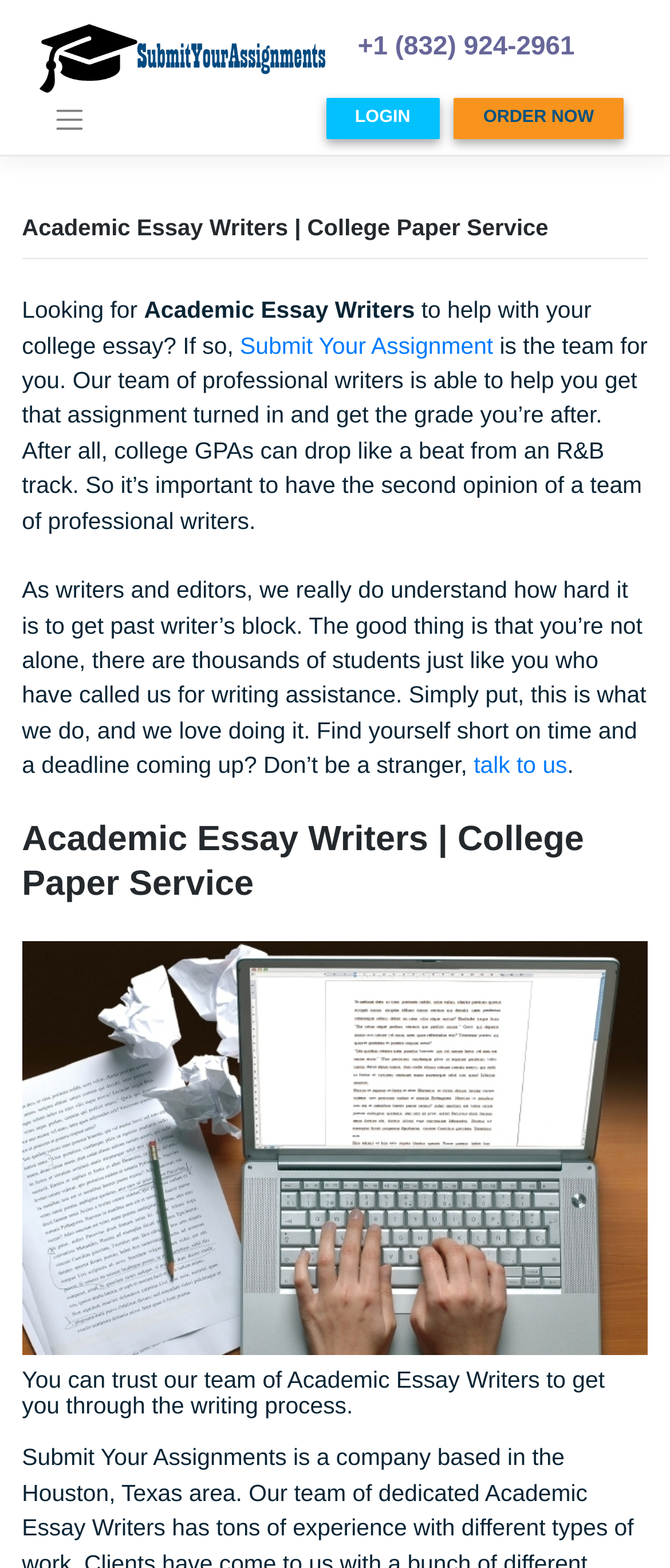Respond to the question below with a concise word or phrase:
How many links are available under the 'LOGIN' link?

Two